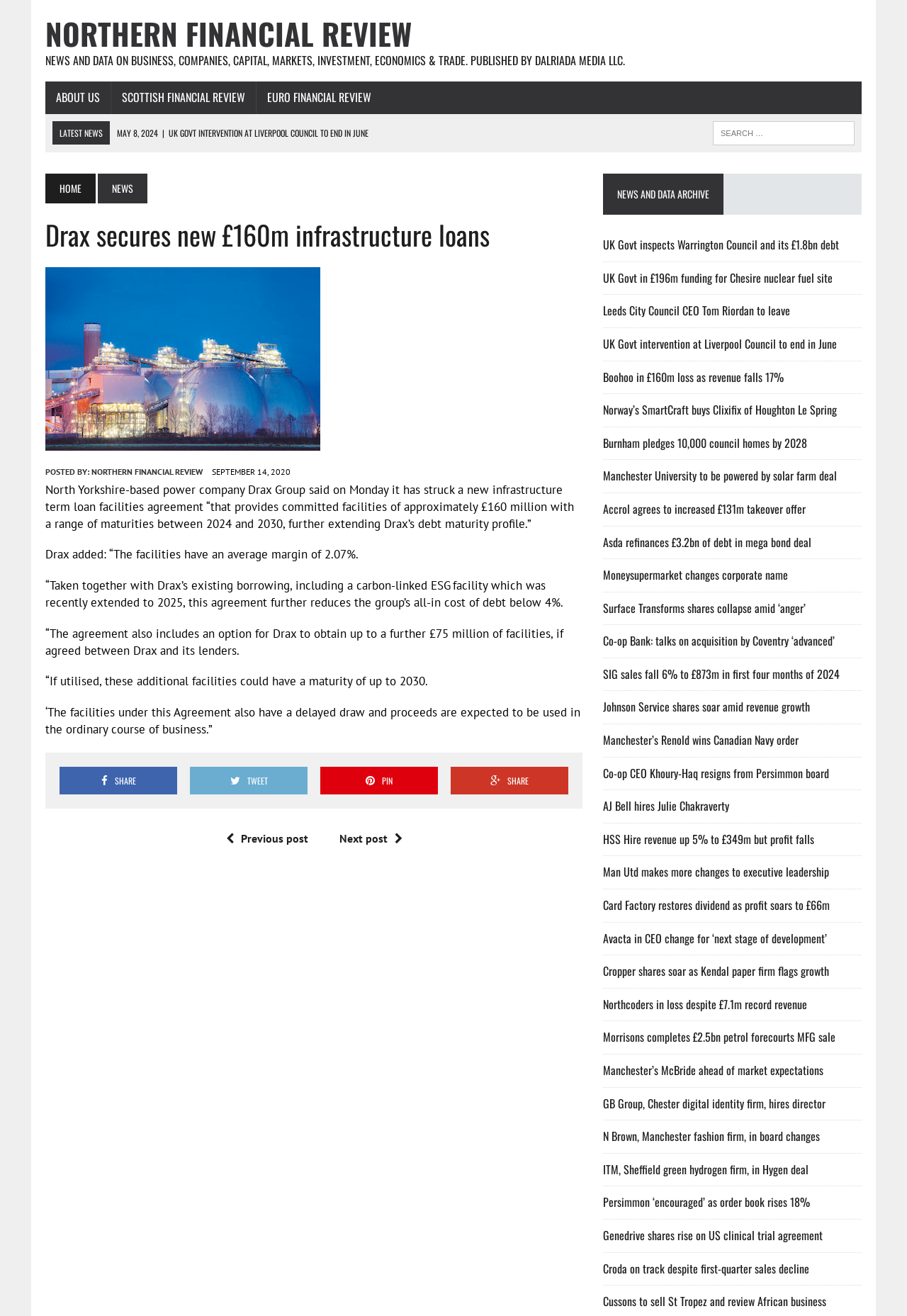Kindly respond to the following question with a single word or a brief phrase: 
What is the name of the financial review?

Northern Financial Review